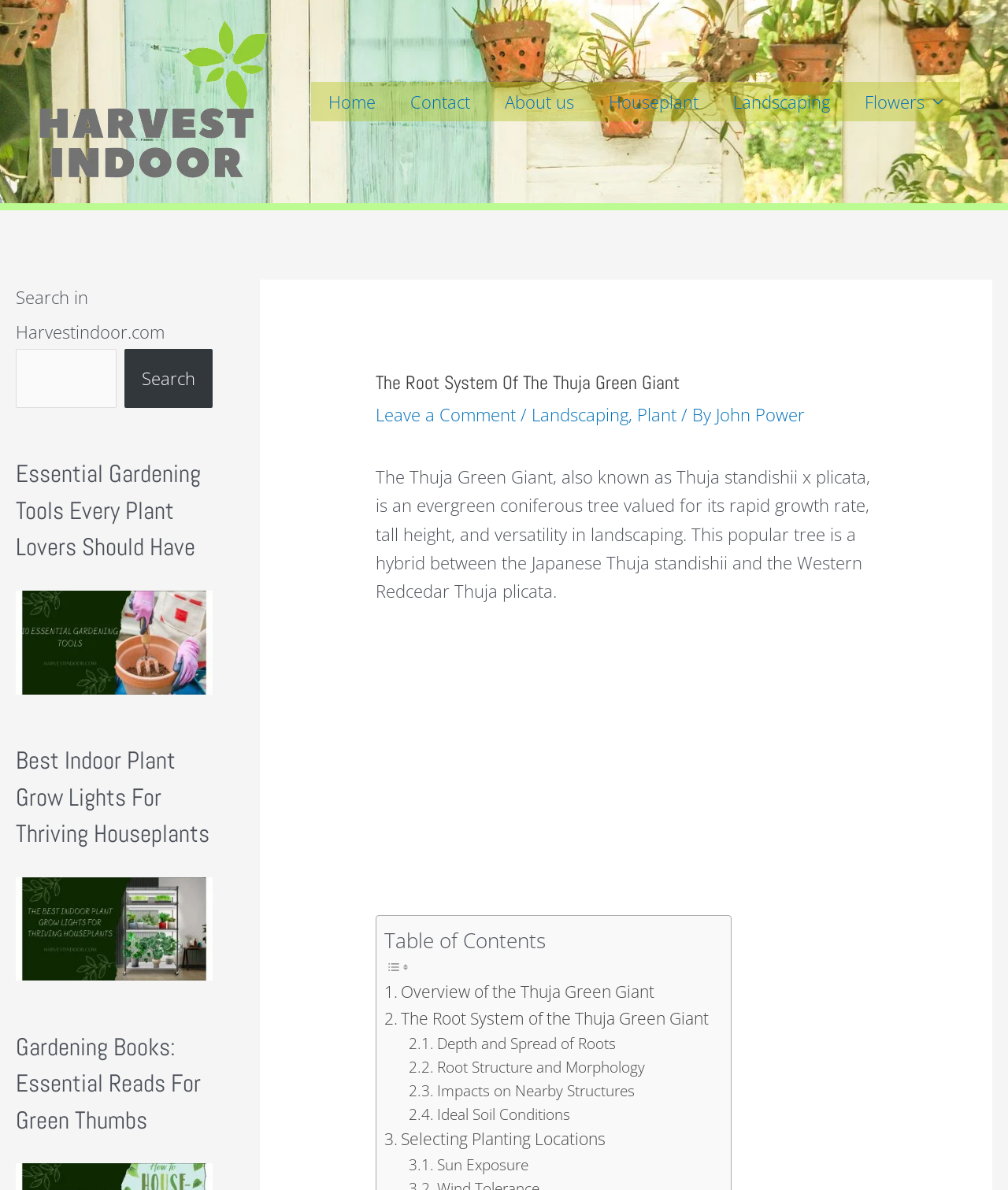What is the topic of the article?
Please give a detailed answer to the question using the information shown in the image.

I determined the topic of the article by looking at the heading element with the text 'The Root System Of The Thuja Green Giant' within the section with the class 'complementary', which is likely the main content area of the webpage.